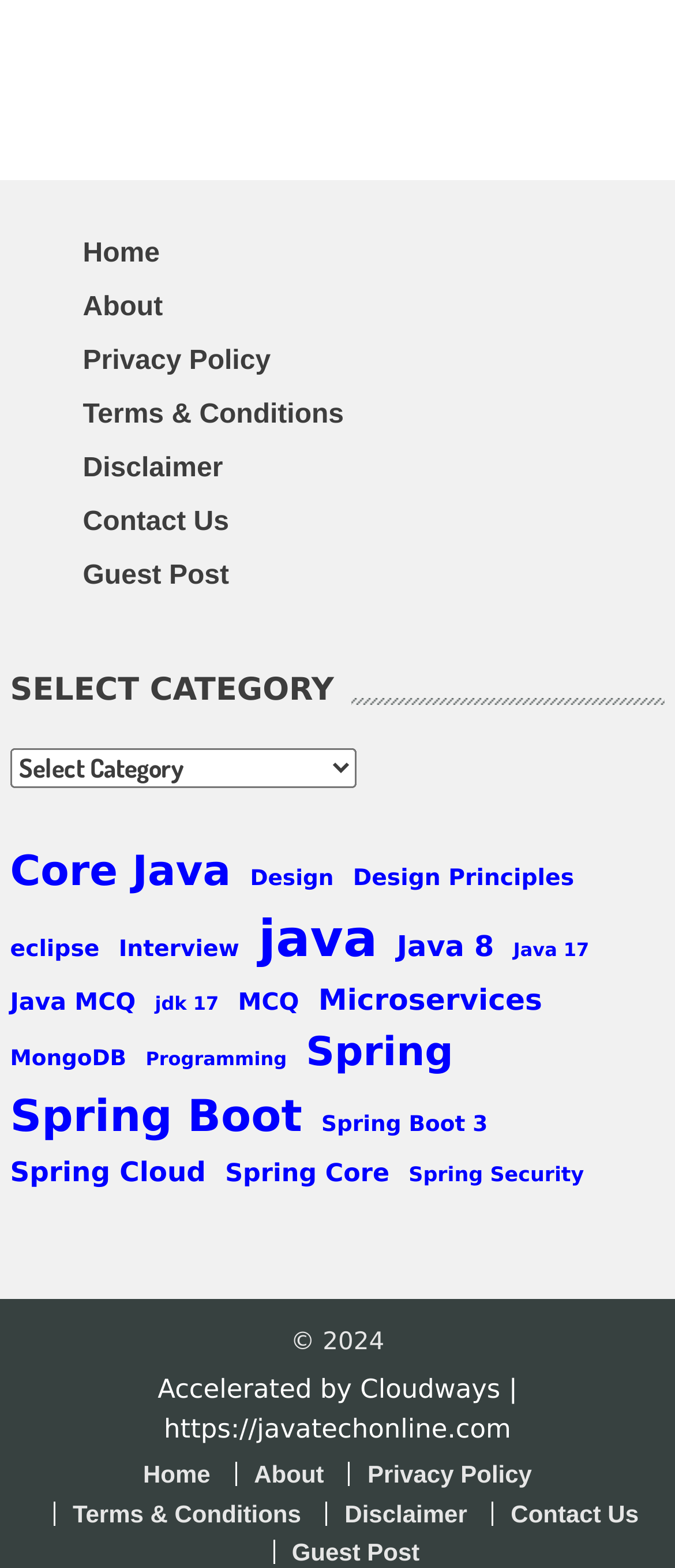Locate the bounding box coordinates of the area that needs to be clicked to fulfill the following instruction: "Read the Privacy Policy". The coordinates should be in the format of four float numbers between 0 and 1, namely [left, top, right, bottom].

[0.123, 0.221, 0.401, 0.239]